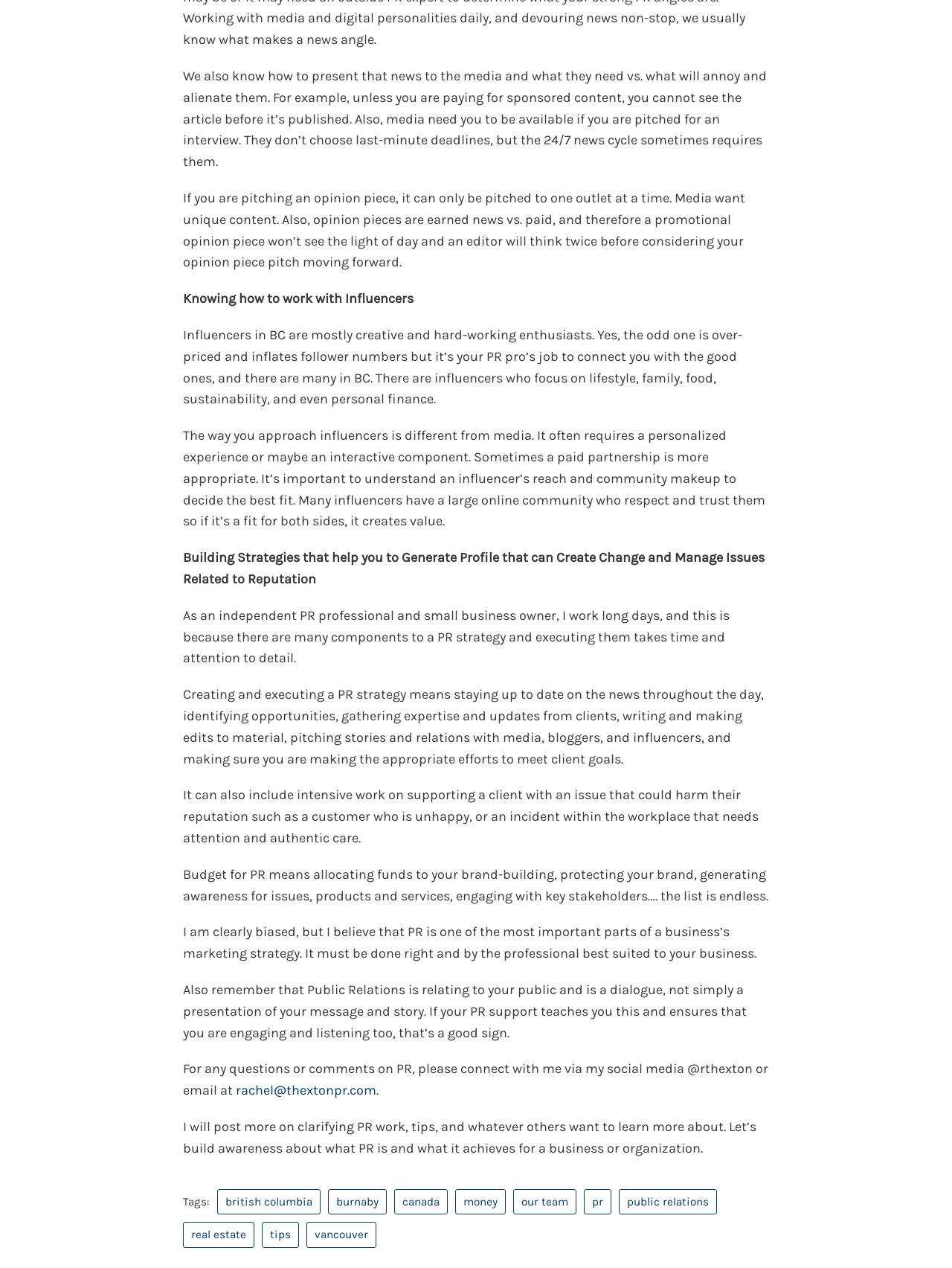Refer to the element description british columbia and identify the corresponding bounding box in the screenshot. Format the coordinates as (top-left x, top-left y, bottom-right x, bottom-right y) with values in the range of 0 to 1.

[0.228, 0.938, 0.336, 0.958]